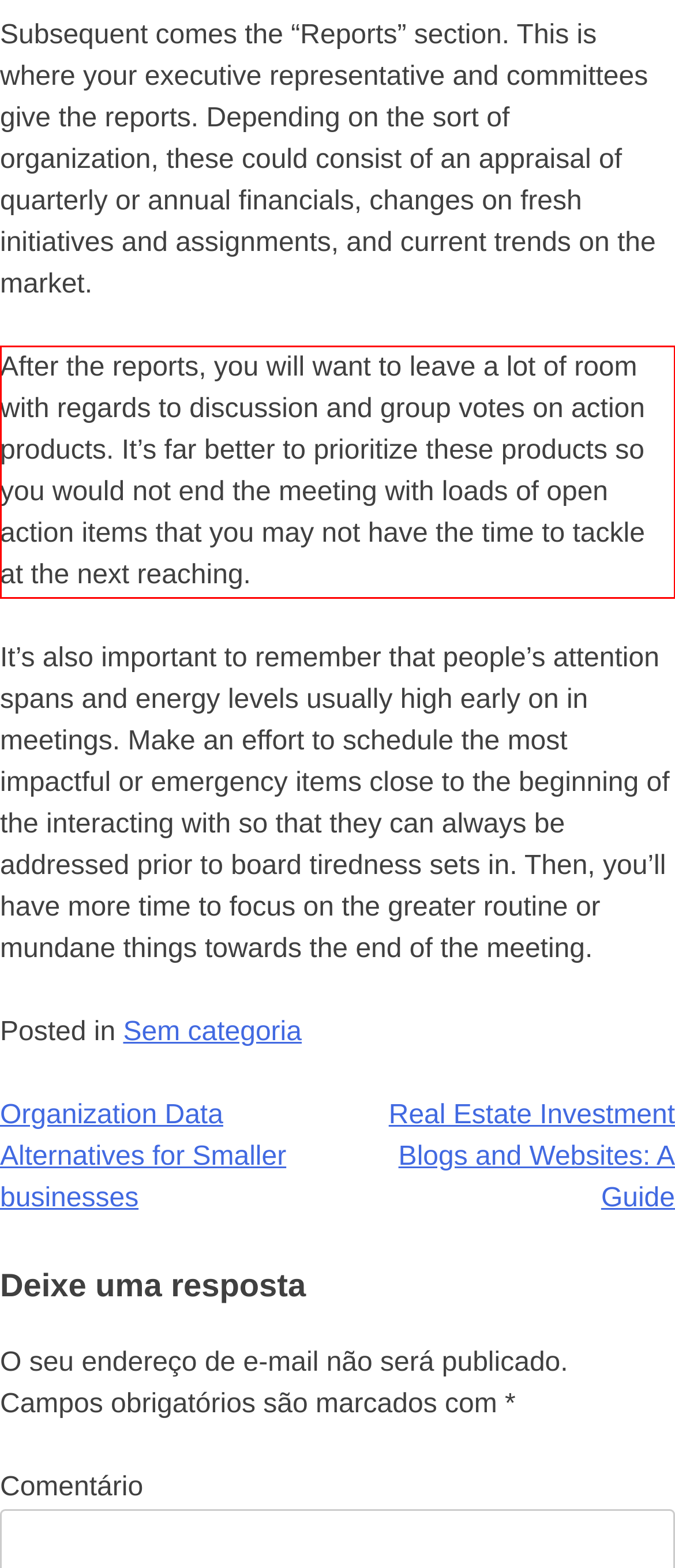Extract and provide the text found inside the red rectangle in the screenshot of the webpage.

After the reports, you will want to leave a lot of room with regards to discussion and group votes on action products. It’s far better to prioritize these products so you would not end the meeting with loads of open action items that you may not have the time to tackle at the next reaching.